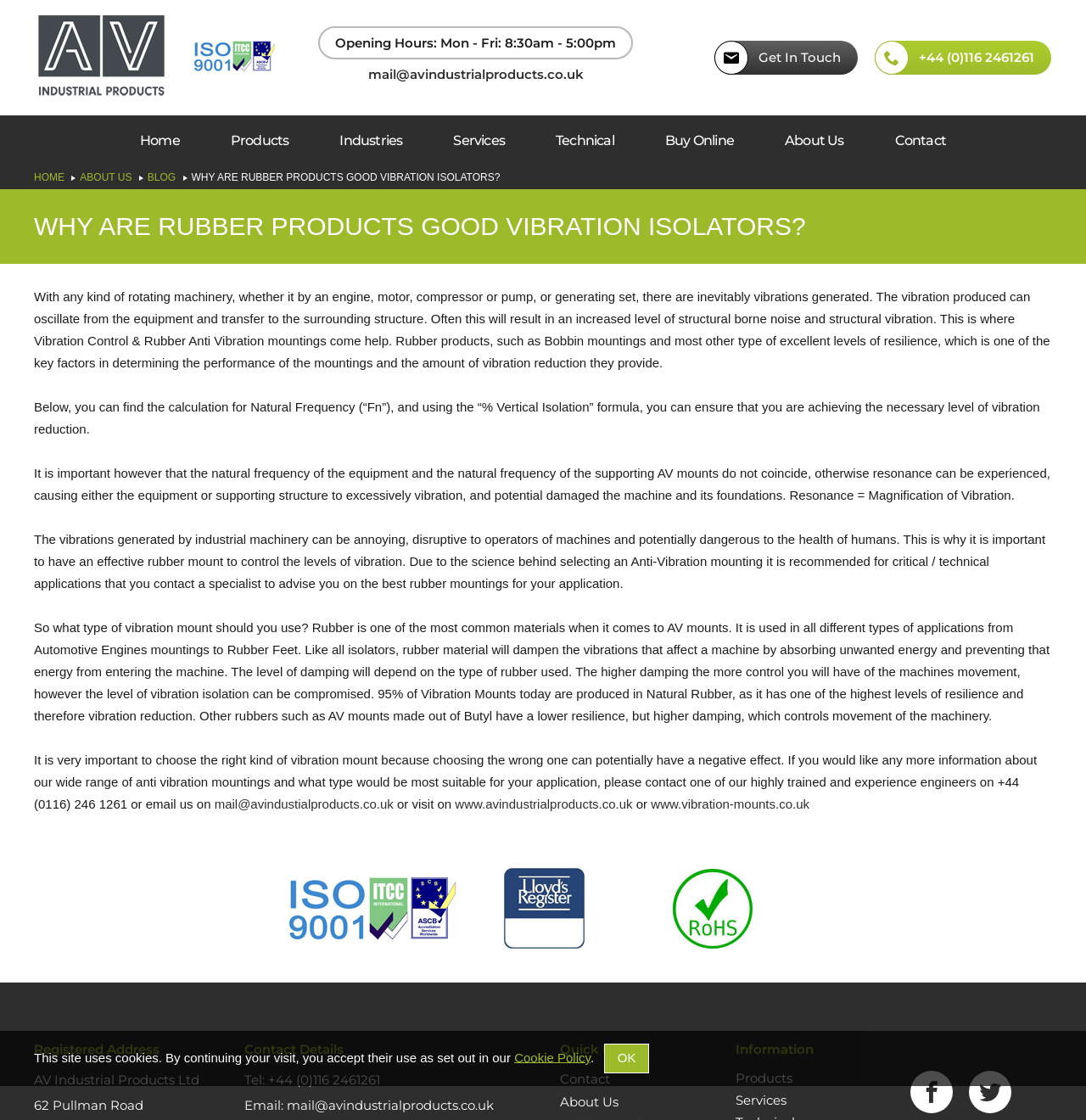Highlight the bounding box coordinates of the region I should click on to meet the following instruction: "Contact the company via email".

[0.339, 0.059, 0.537, 0.073]